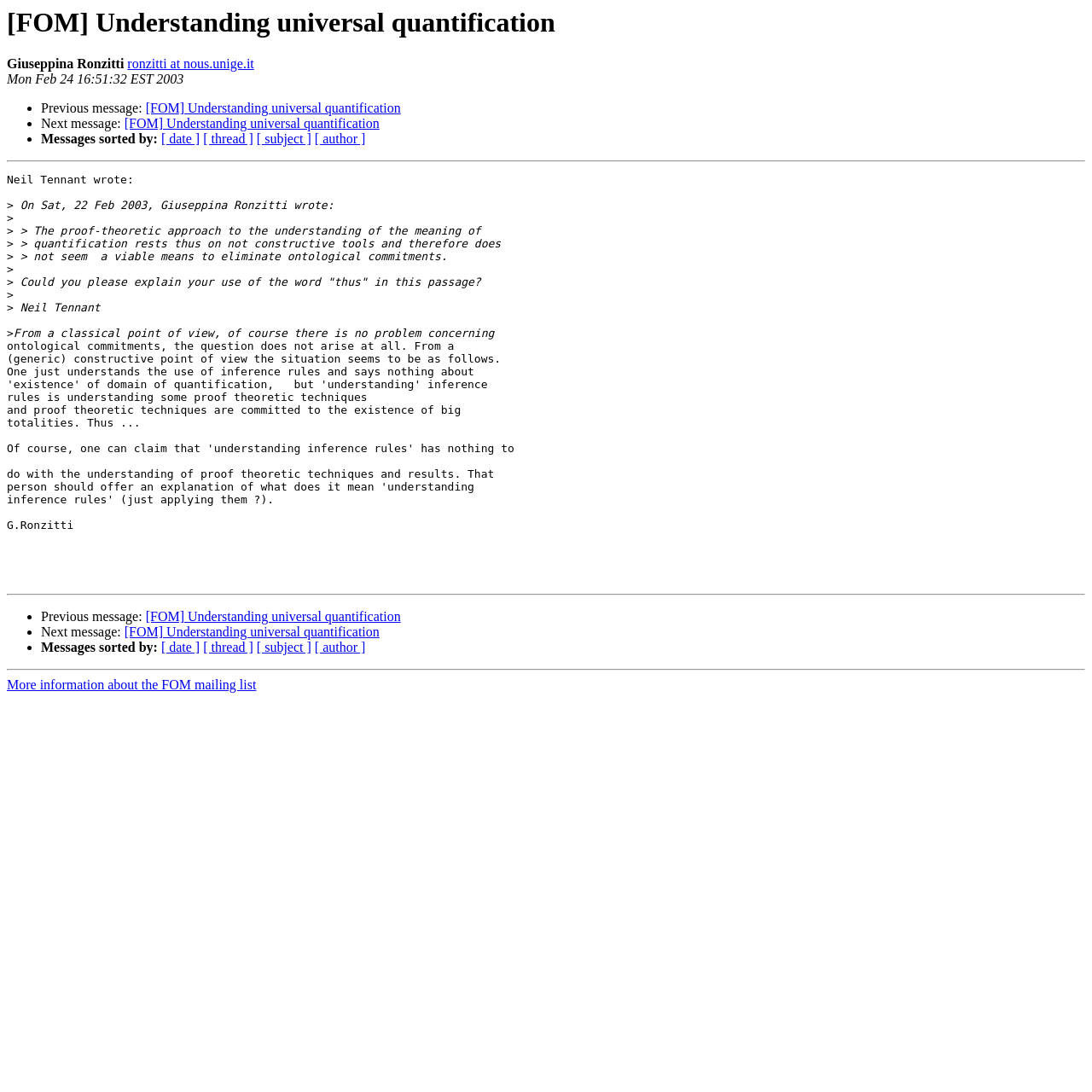Using the information in the image, could you please answer the following question in detail:
Who is the author of the message?

I determined the author of the message by looking at the text 'Neil Tennant wrote:' which appears above the message content.